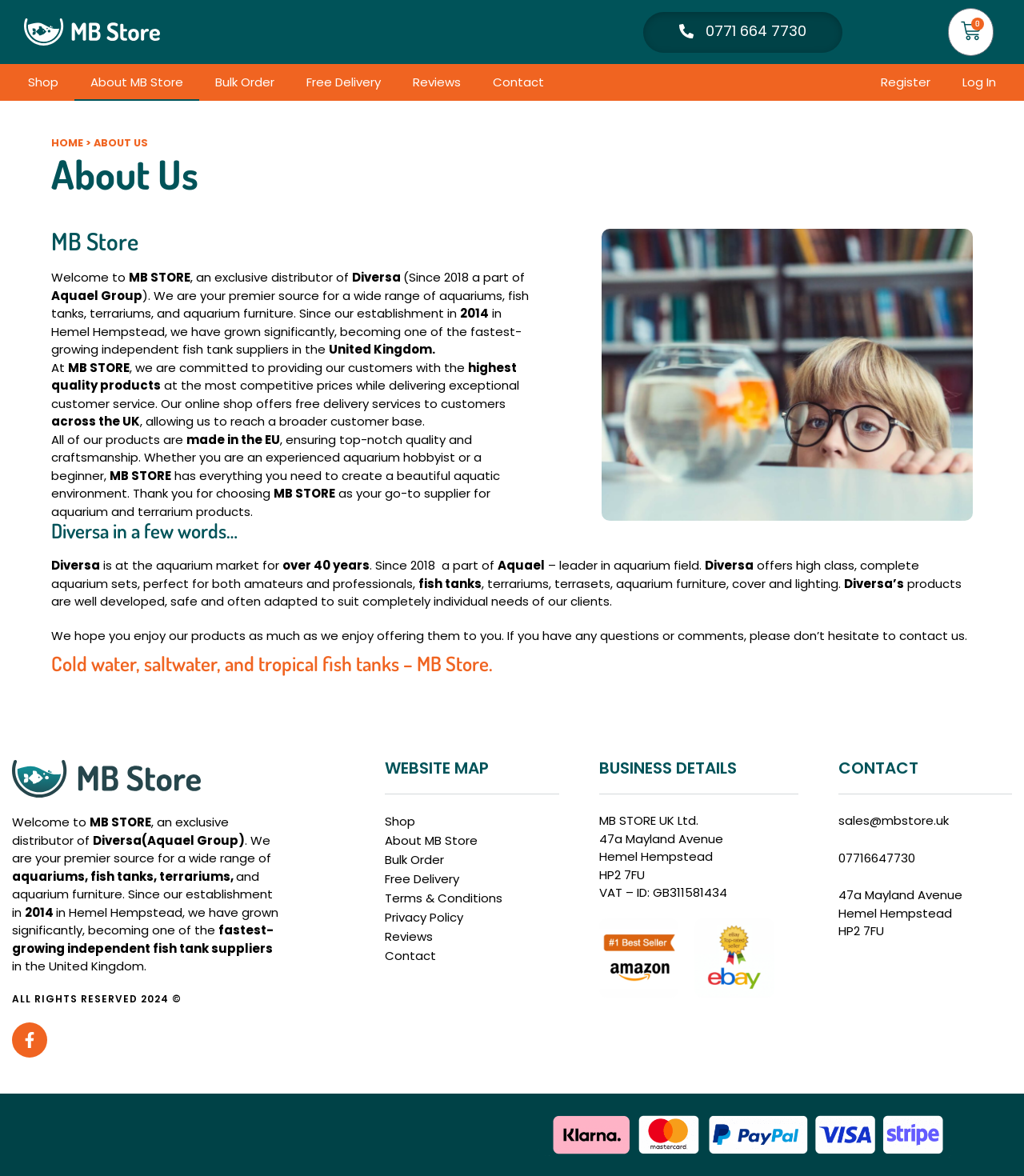Please pinpoint the bounding box coordinates for the region I should click to adhere to this instruction: "Check Facebook page".

[0.012, 0.869, 0.046, 0.899]